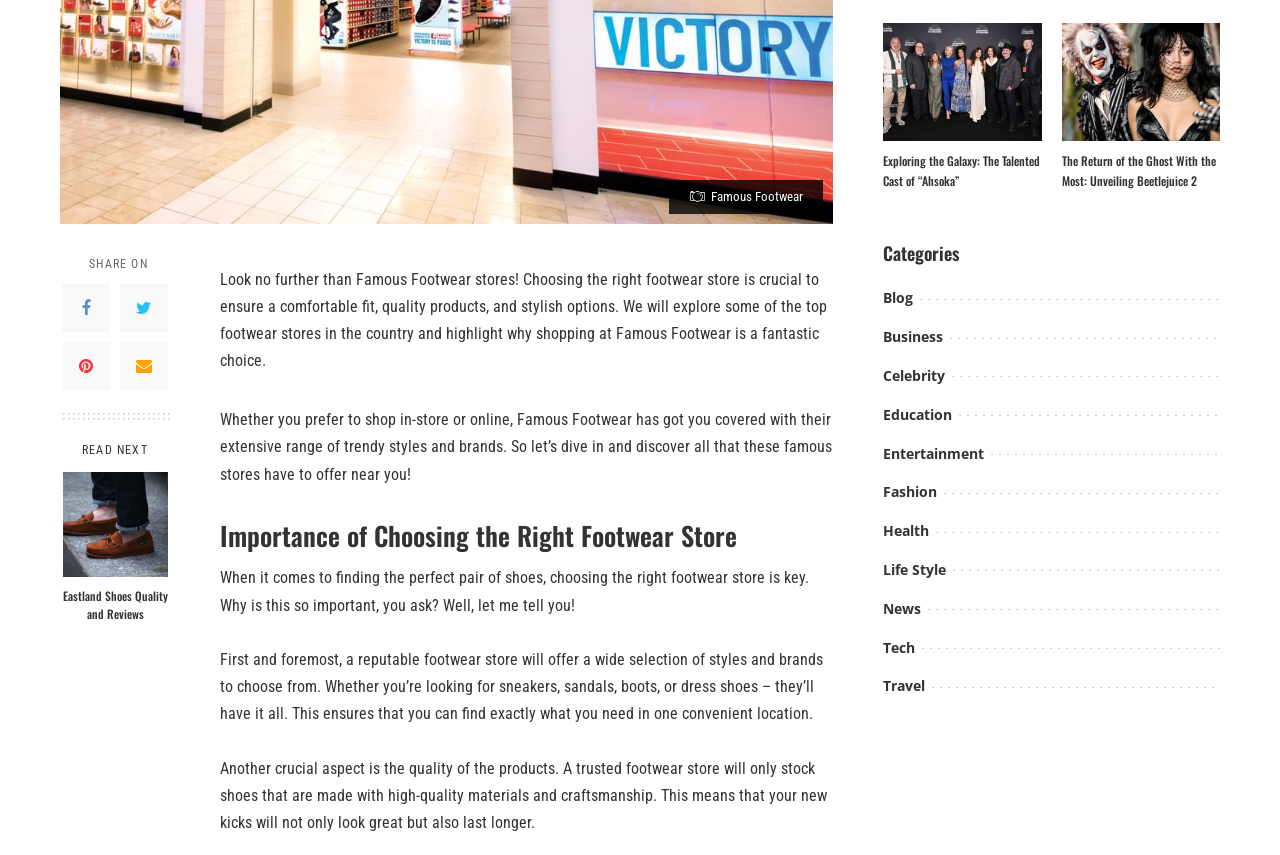From the webpage screenshot, predict the bounding box of the UI element that matches this description: "aria-label="Eastland Shoes Quality and Reviews"".

[0.049, 0.552, 0.131, 0.675]